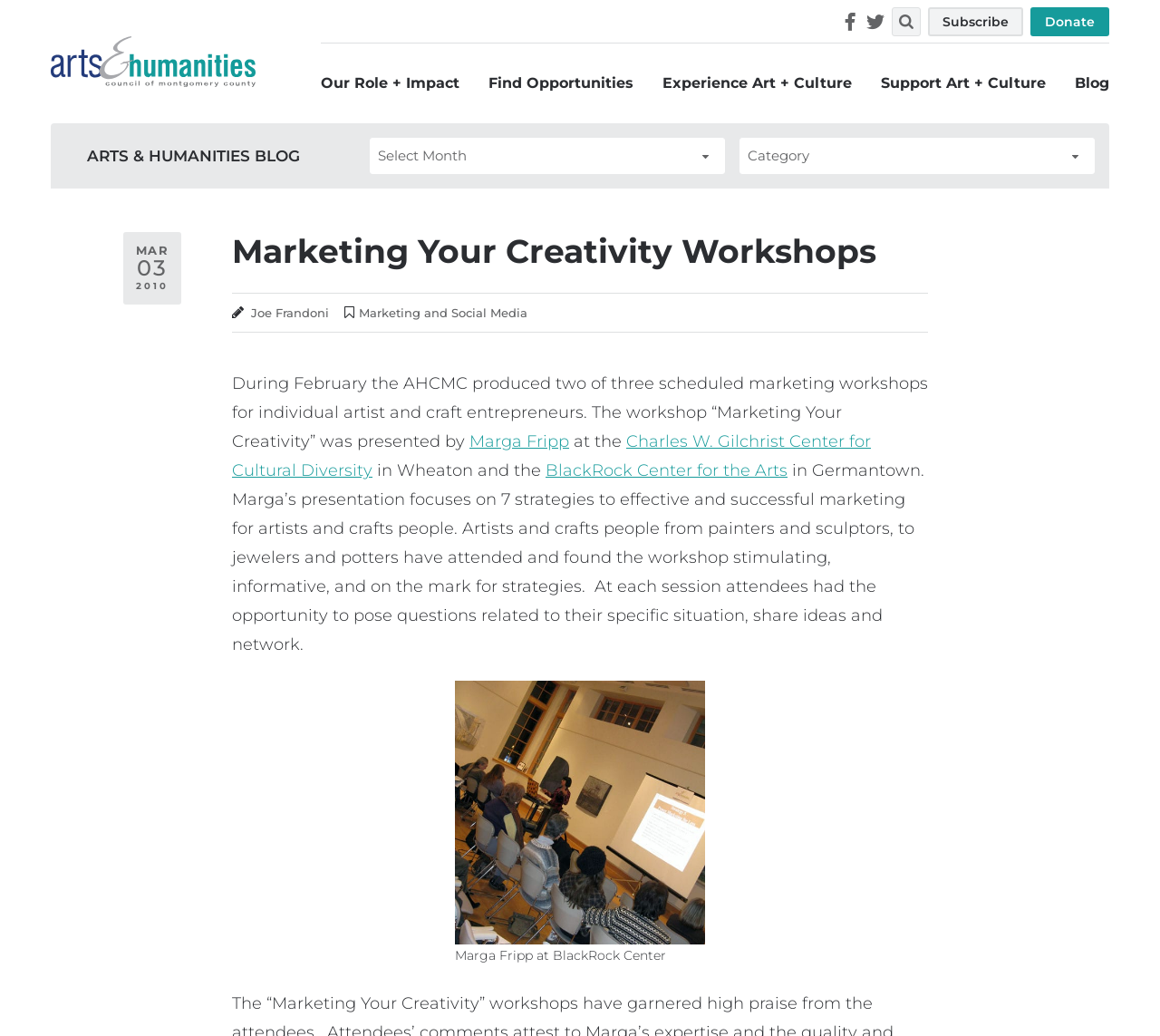Locate and provide the bounding box coordinates for the HTML element that matches this description: "BlackRock Center for the Arts".

[0.47, 0.445, 0.679, 0.464]